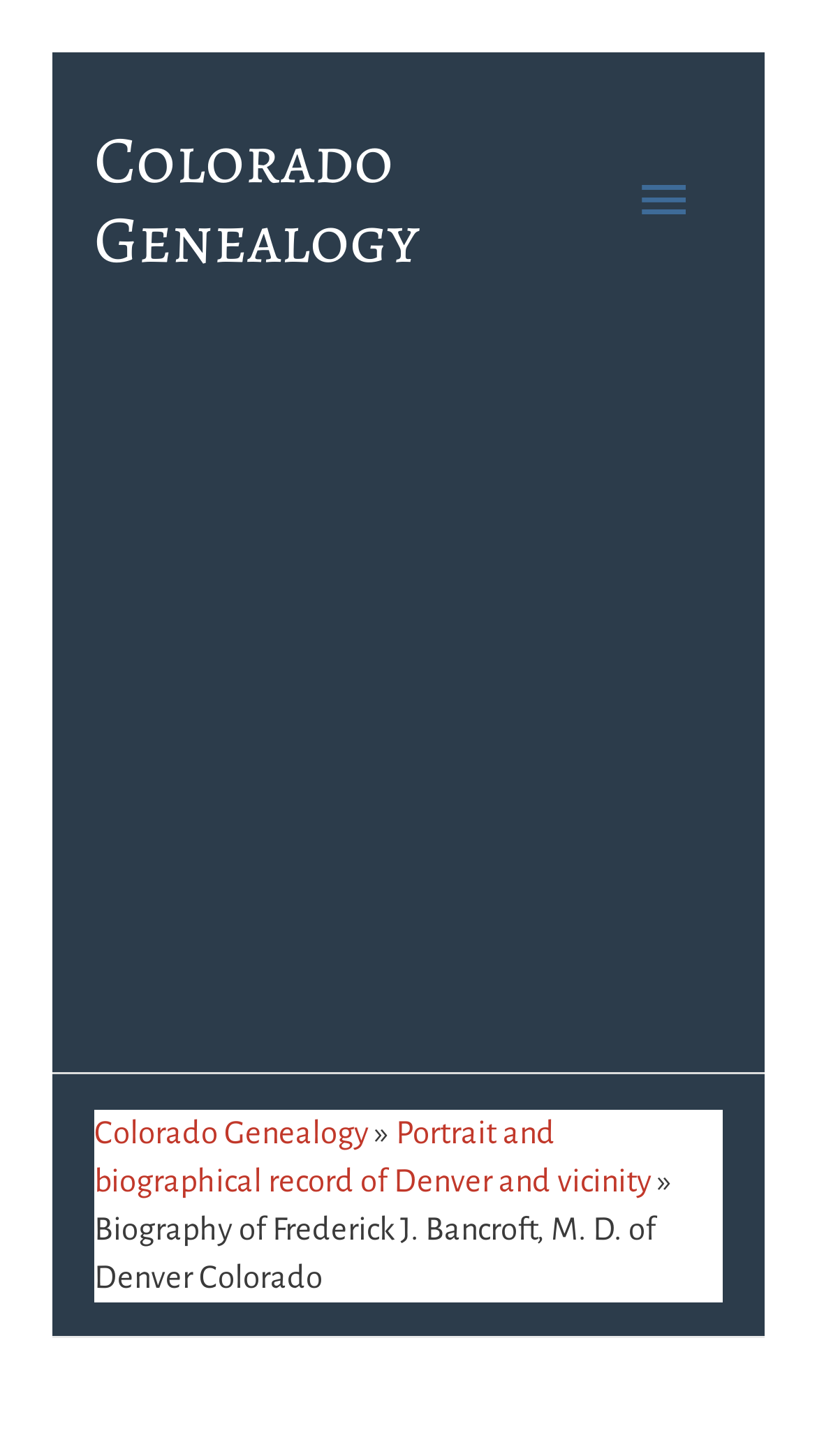Use a single word or phrase to answer the question:
What is the name of the person in the biography?

Frederick J. Bancroft